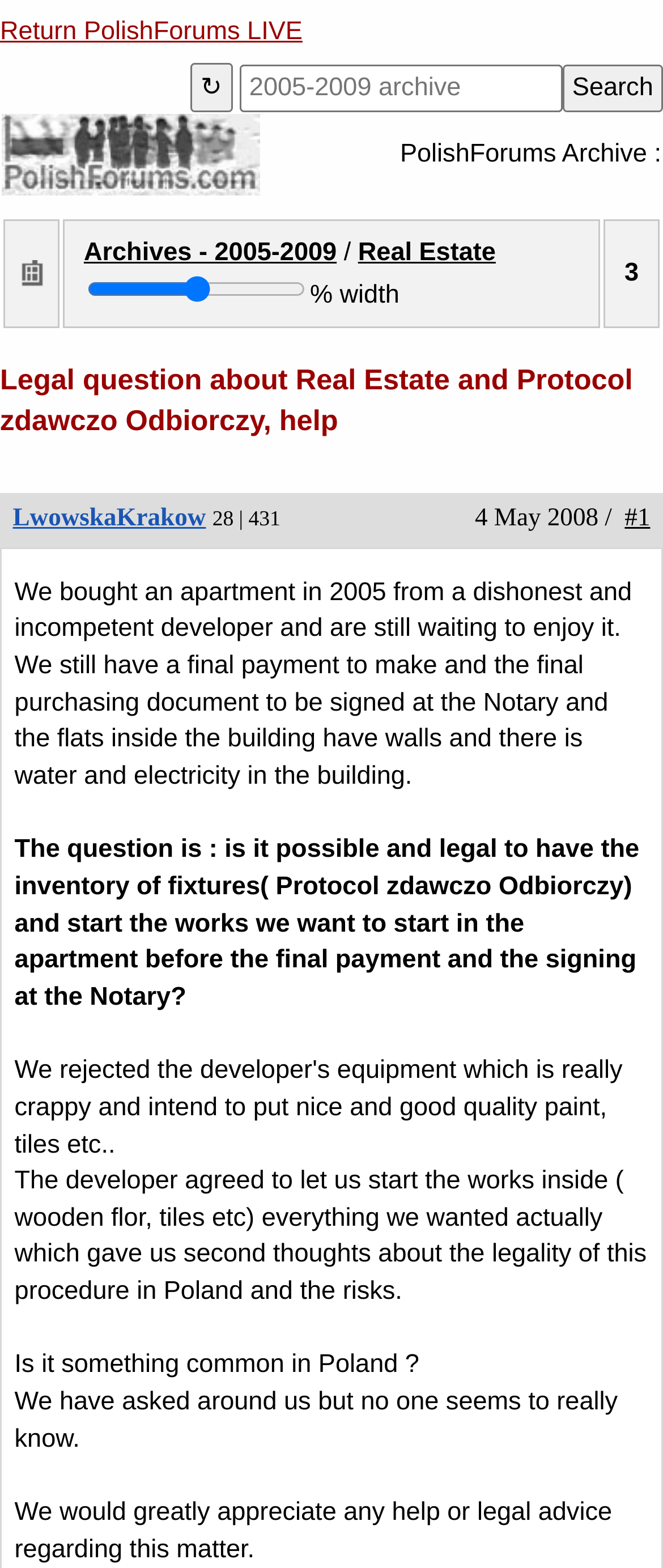Specify the bounding box coordinates of the element's area that should be clicked to execute the given instruction: "Click on the 'Return PolishForums LIVE' link". The coordinates should be four float numbers between 0 and 1, i.e., [left, top, right, bottom].

[0.0, 0.008, 0.456, 0.032]